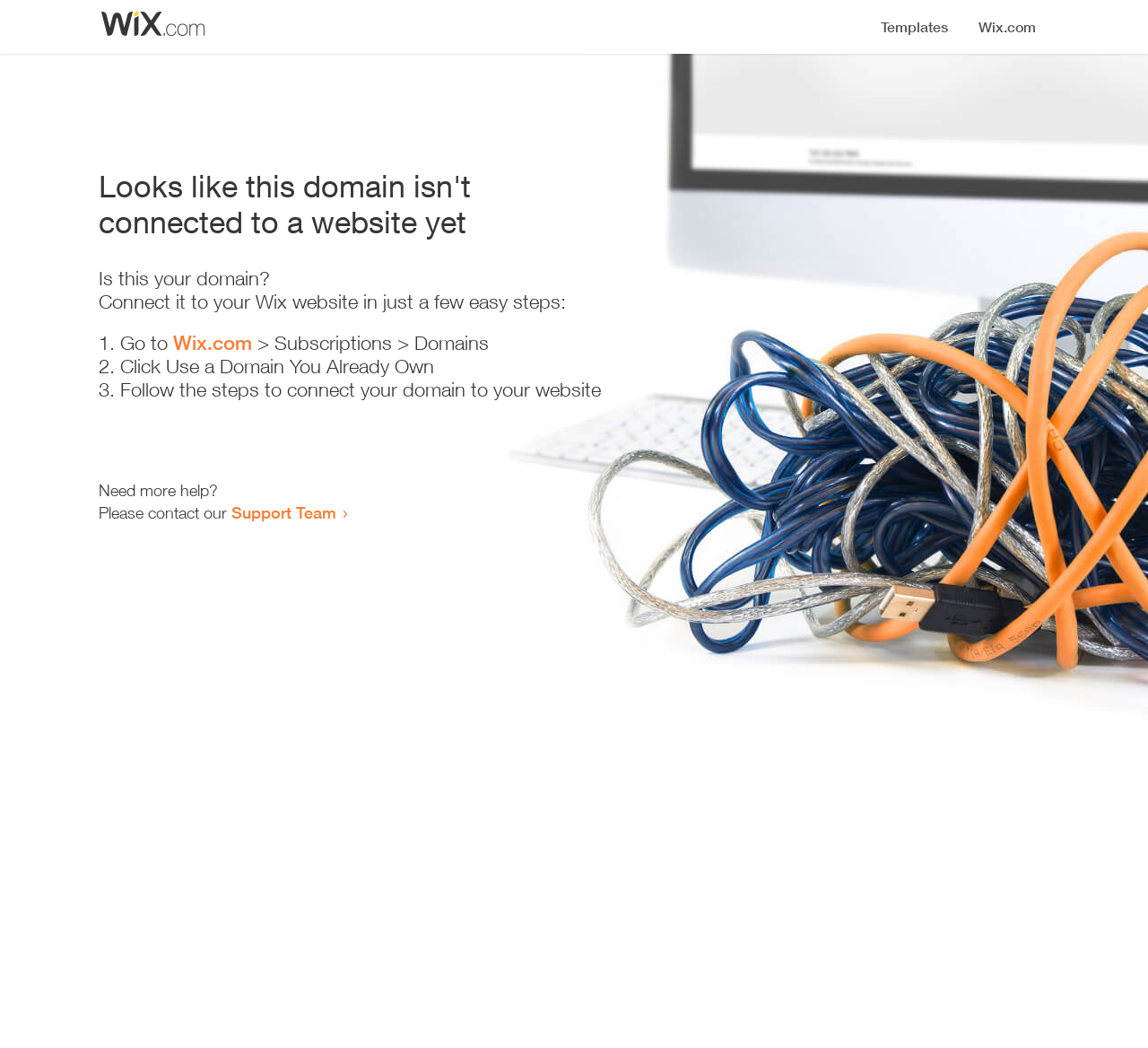Please determine the bounding box coordinates for the UI element described here. Use the format (top-left x, top-left y, bottom-right x, bottom-right y) with values bounded between 0 and 1: airstream trailer for sale

None